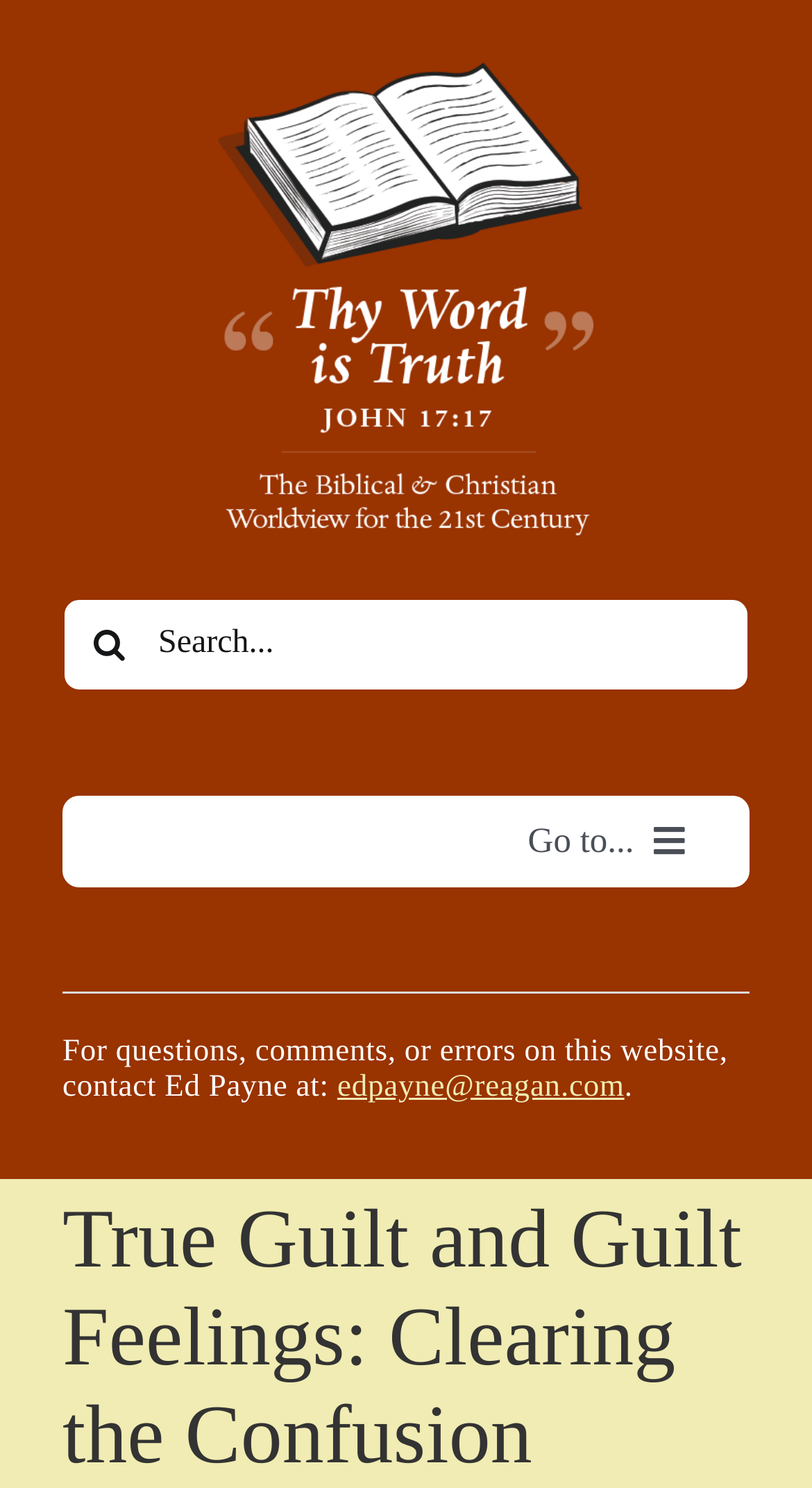Please find the bounding box coordinates of the element's region to be clicked to carry out this instruction: "Contact Ed Payne".

[0.415, 0.719, 0.769, 0.742]